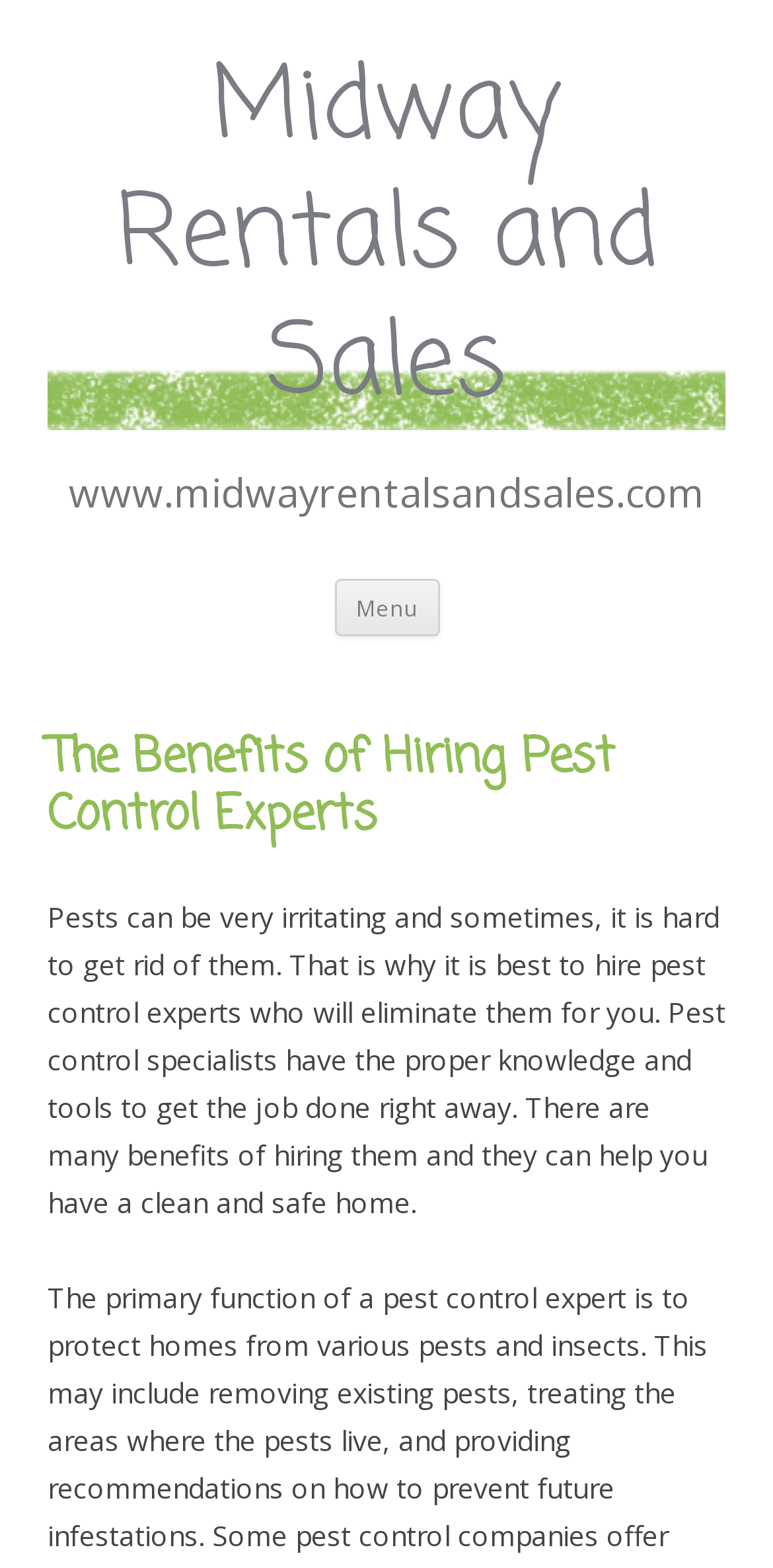Refer to the image and provide an in-depth answer to the question: 
What is the benefit of hiring pest control specialists?

The webpage states that hiring pest control specialists can help you have a clean and safe home, which implies that they can eliminate pests and provide a safe living environment.